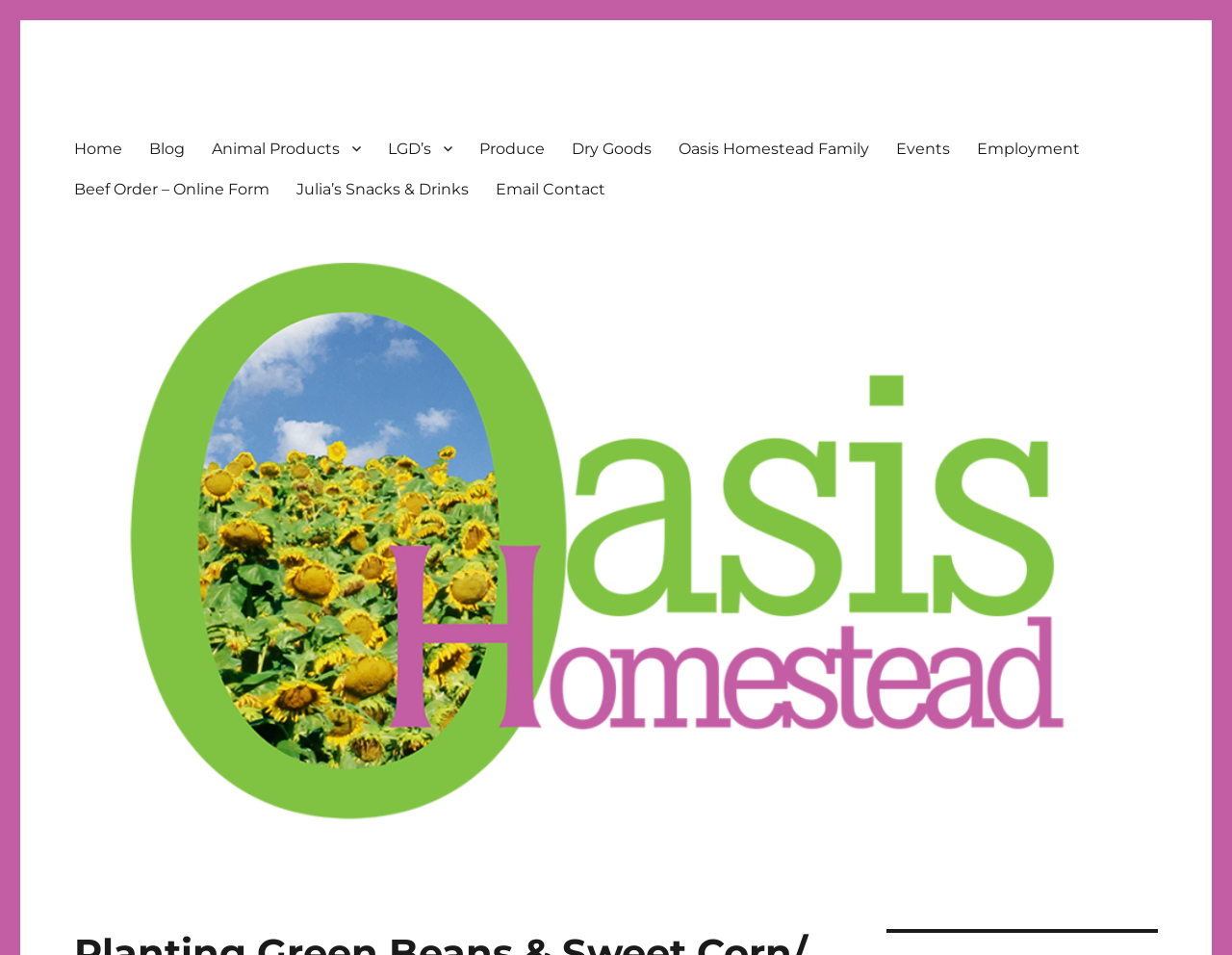Reply to the question with a single word or phrase:
What is the purpose of the link 'Beef Order – Online Form'?

To order beef online